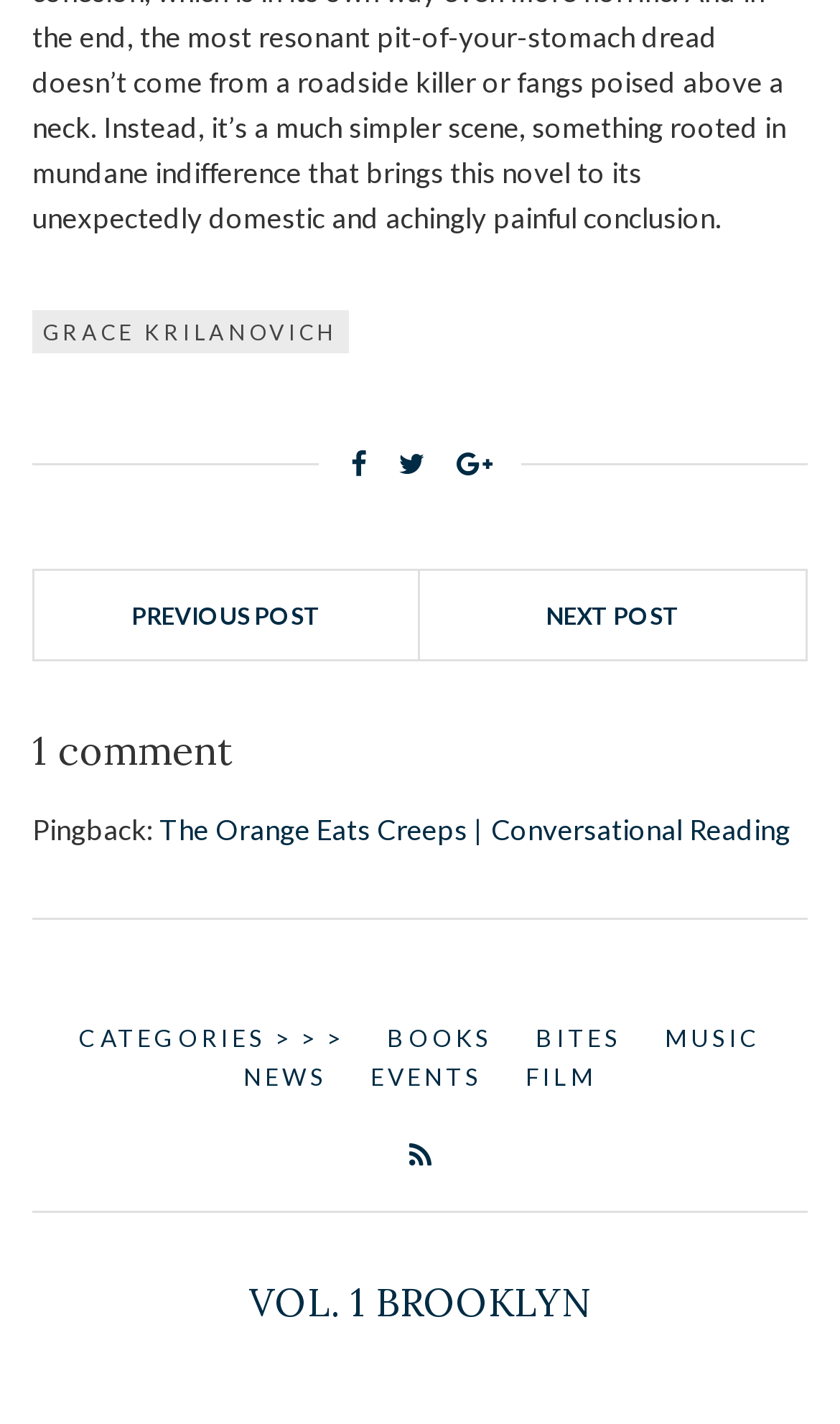What is the name of the author?
Look at the image and construct a detailed response to the question.

The name of the author is found in the link element with the text 'GRACE KRILANOVICH' at the top of the webpage.